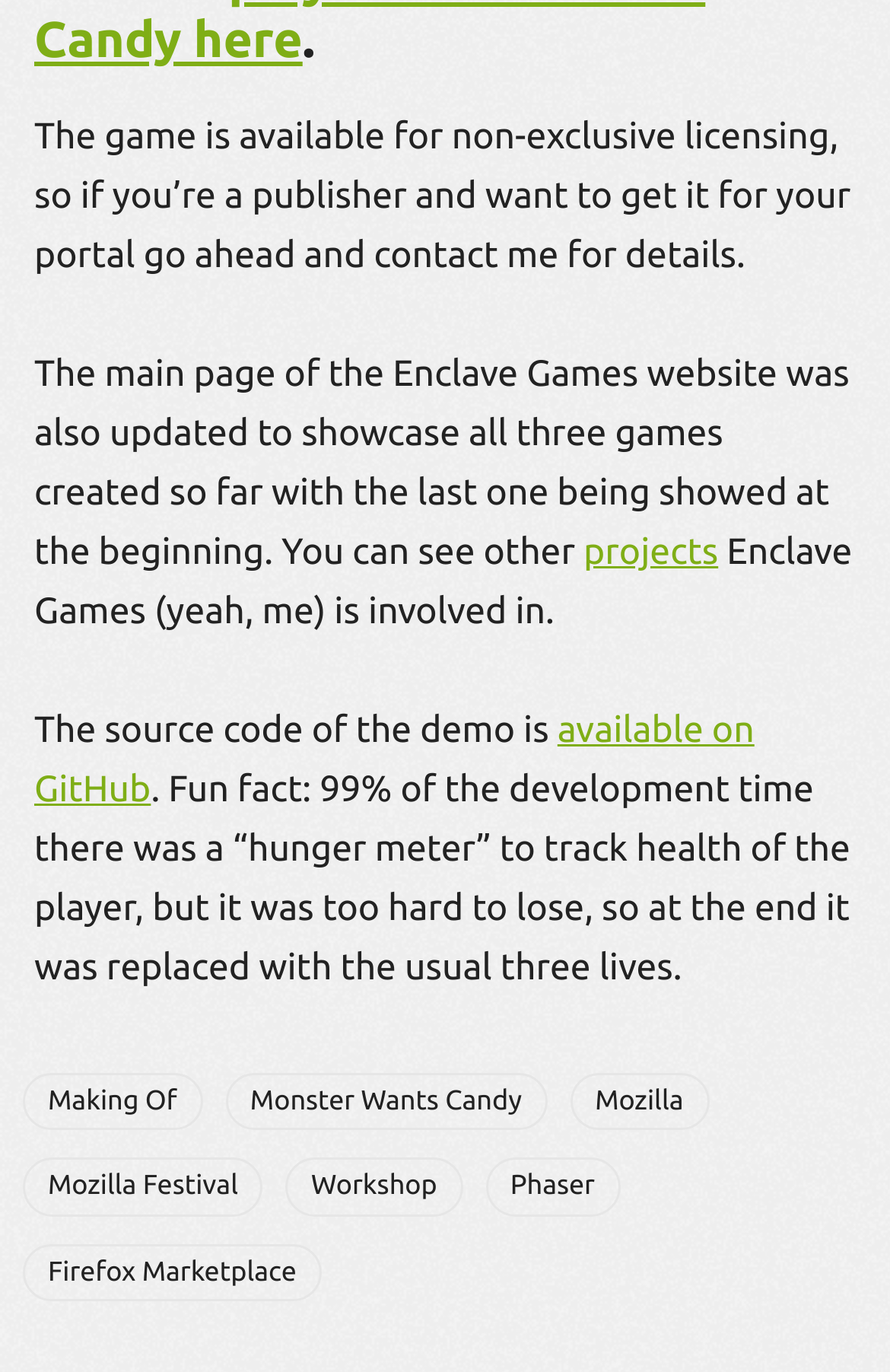What was replaced with the usual three lives in the game?
Can you provide a detailed and comprehensive answer to the question?

According to the text, 'Fun fact: 99% of the development time there was a “hunger meter” to track health of the player, but it was too hard to lose, so at the end it was replaced with the usual three lives.' This implies that the hunger meter was replaced with the usual three lives in the game.